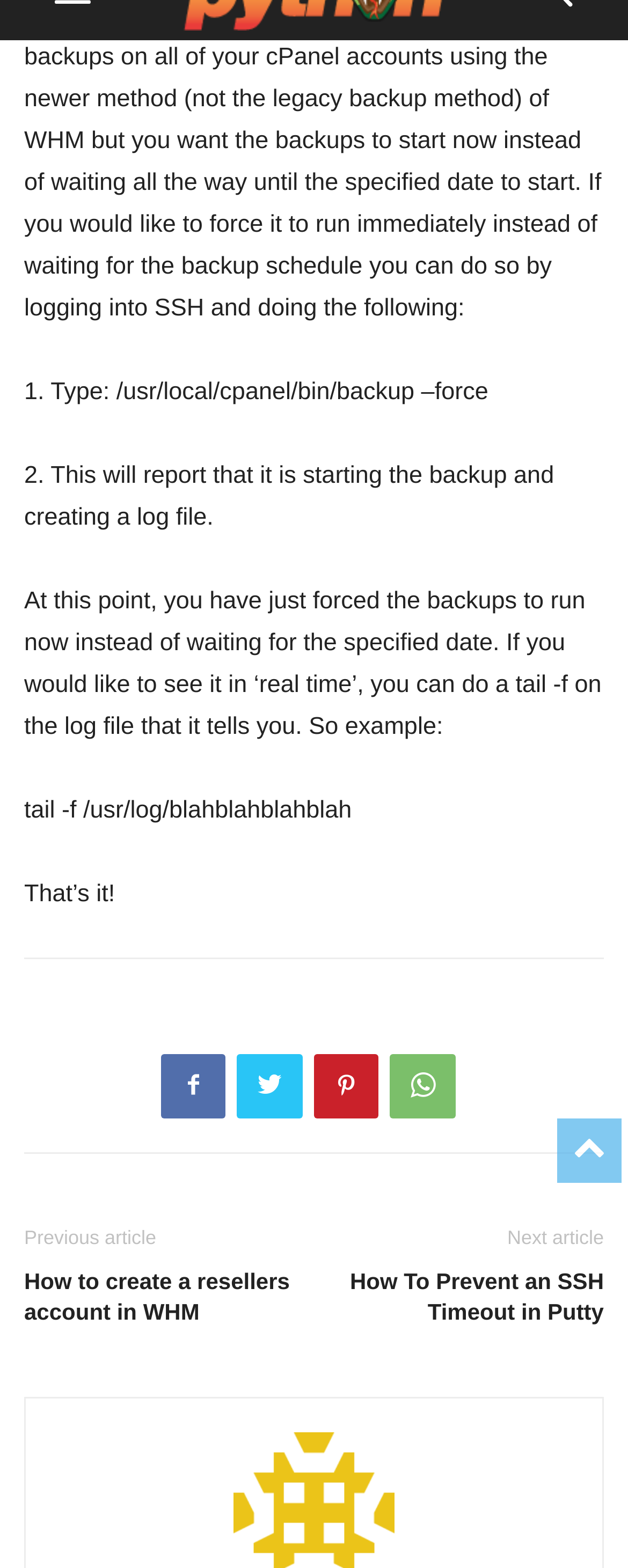Can you provide the bounding box coordinates for the element that should be clicked to implement the instruction: "Click the next article link"?

[0.808, 0.782, 0.962, 0.796]